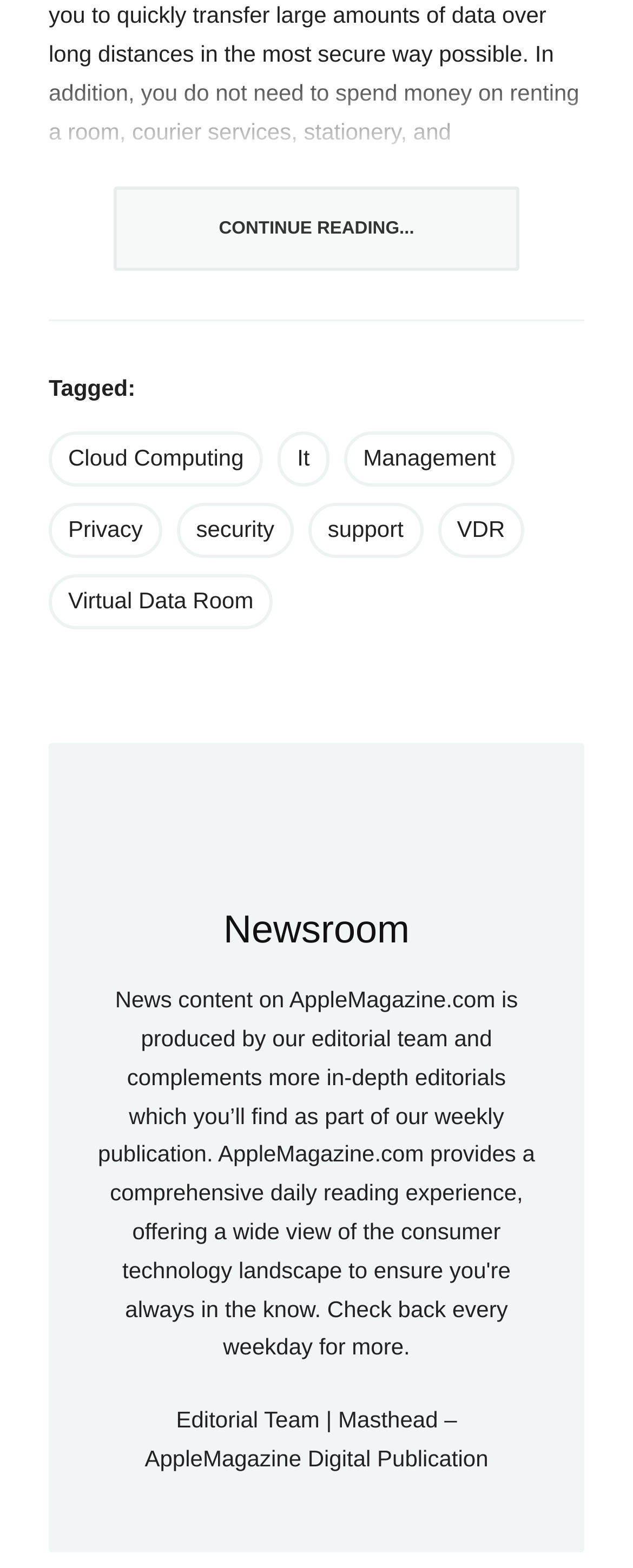Bounding box coordinates should be provided in the format (top-left x, top-left y, bottom-right x, bottom-right y) with all values between 0 and 1. Identify the bounding box for this UI element: Privacy

[0.077, 0.321, 0.256, 0.356]